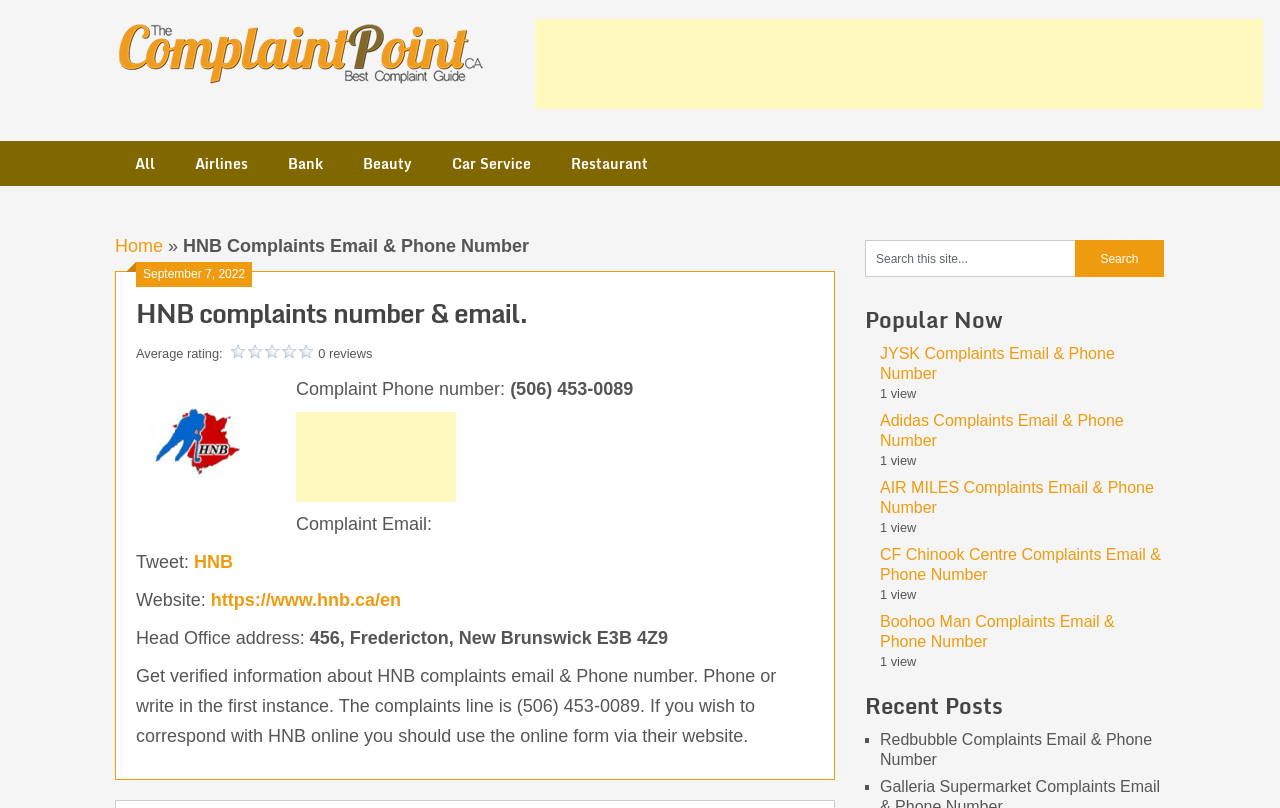Determine the bounding box coordinates of the area to click in order to meet this instruction: "Read about HNB complaints email and phone number".

[0.106, 0.365, 0.636, 0.41]